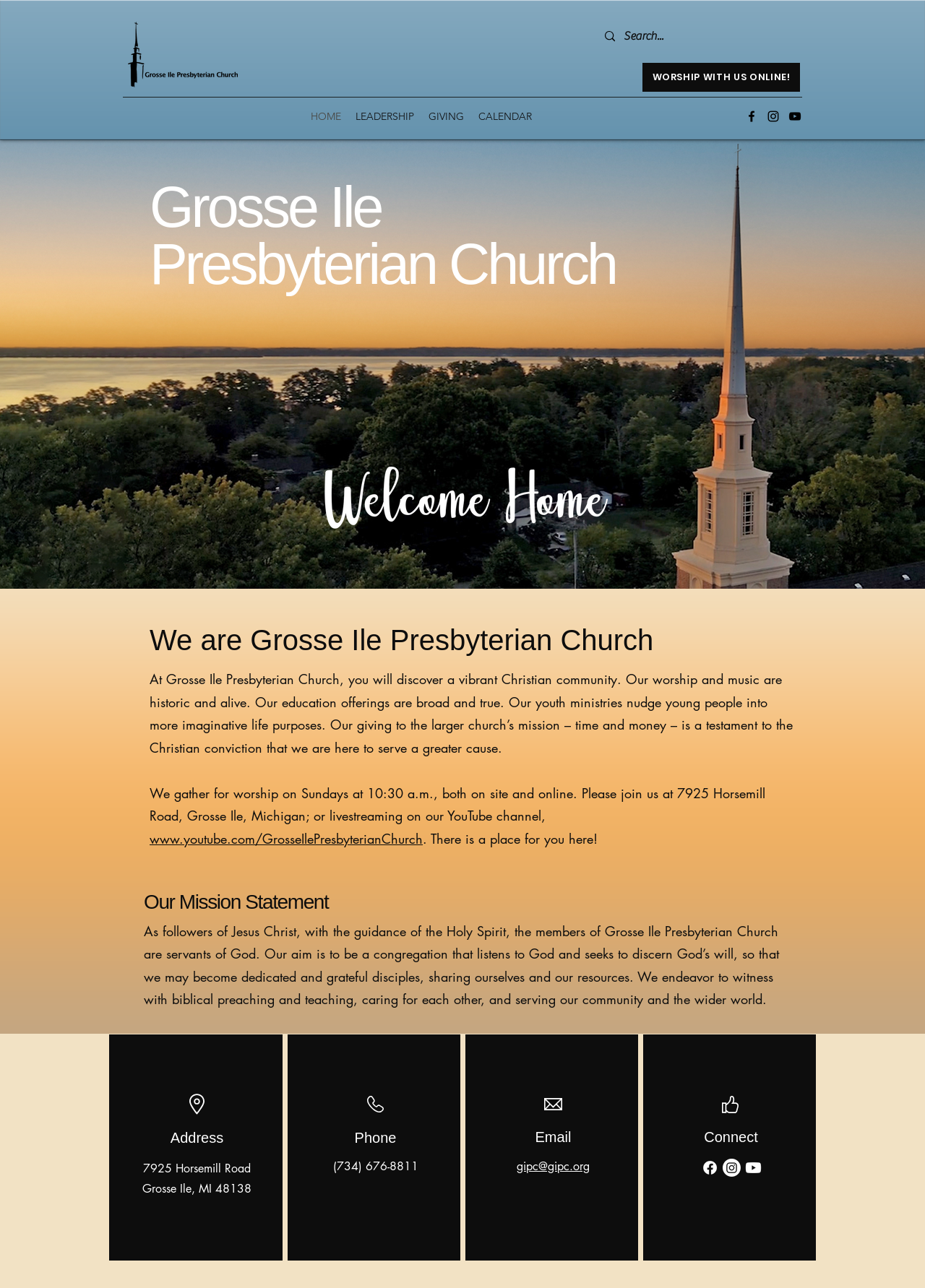What social media platforms does the church have?
Provide an in-depth and detailed explanation in response to the question.

I found the answer by looking at the list of links and images under the 'Social Bar' section, which represent the social media platforms that the church has a presence on.